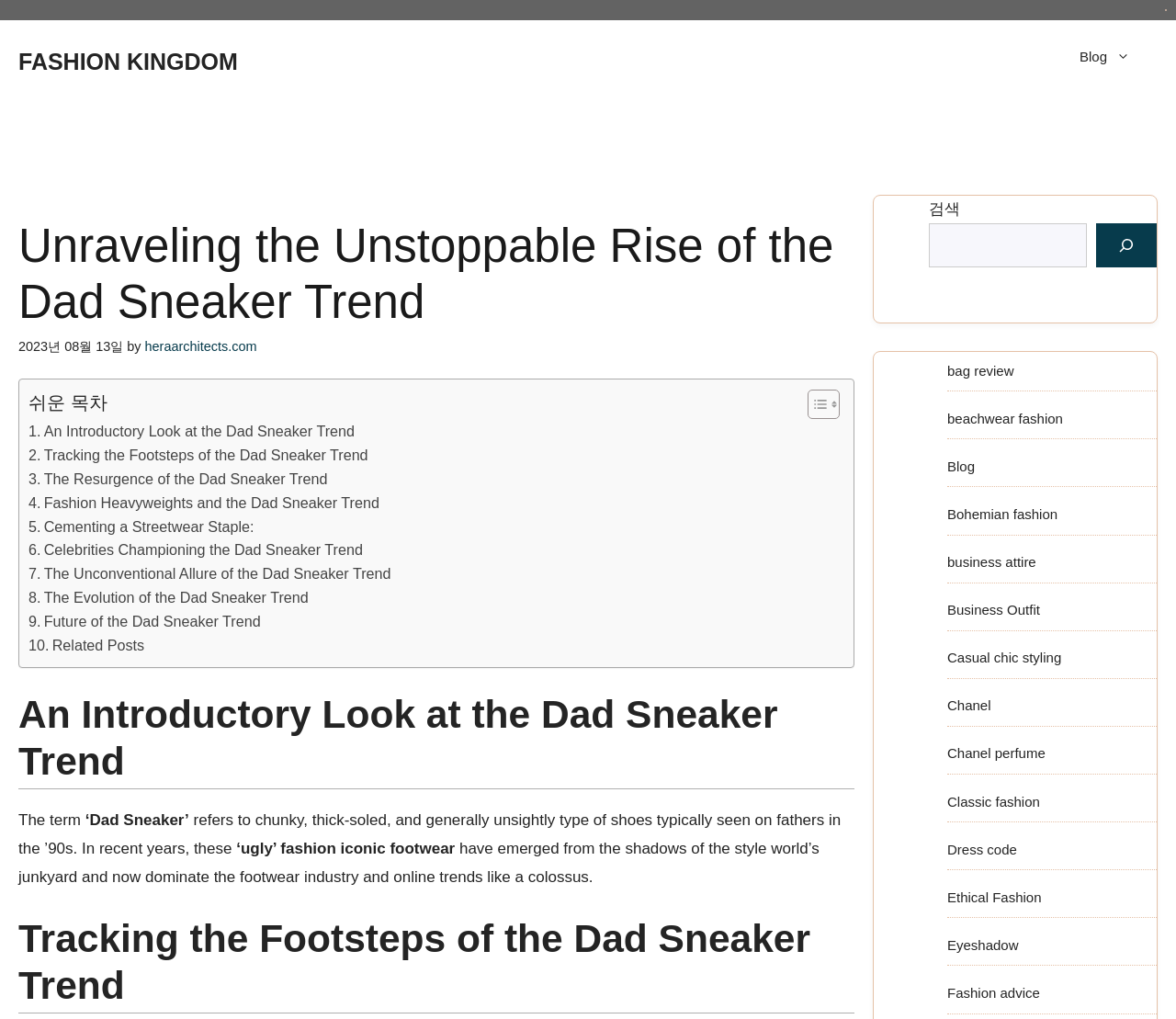Analyze the image and answer the question with as much detail as possible: 
What is the name of the website?

I determined the name of the website by looking at the banner element at the top of the webpage, which contains the text 'FASHION KINGDOM'.